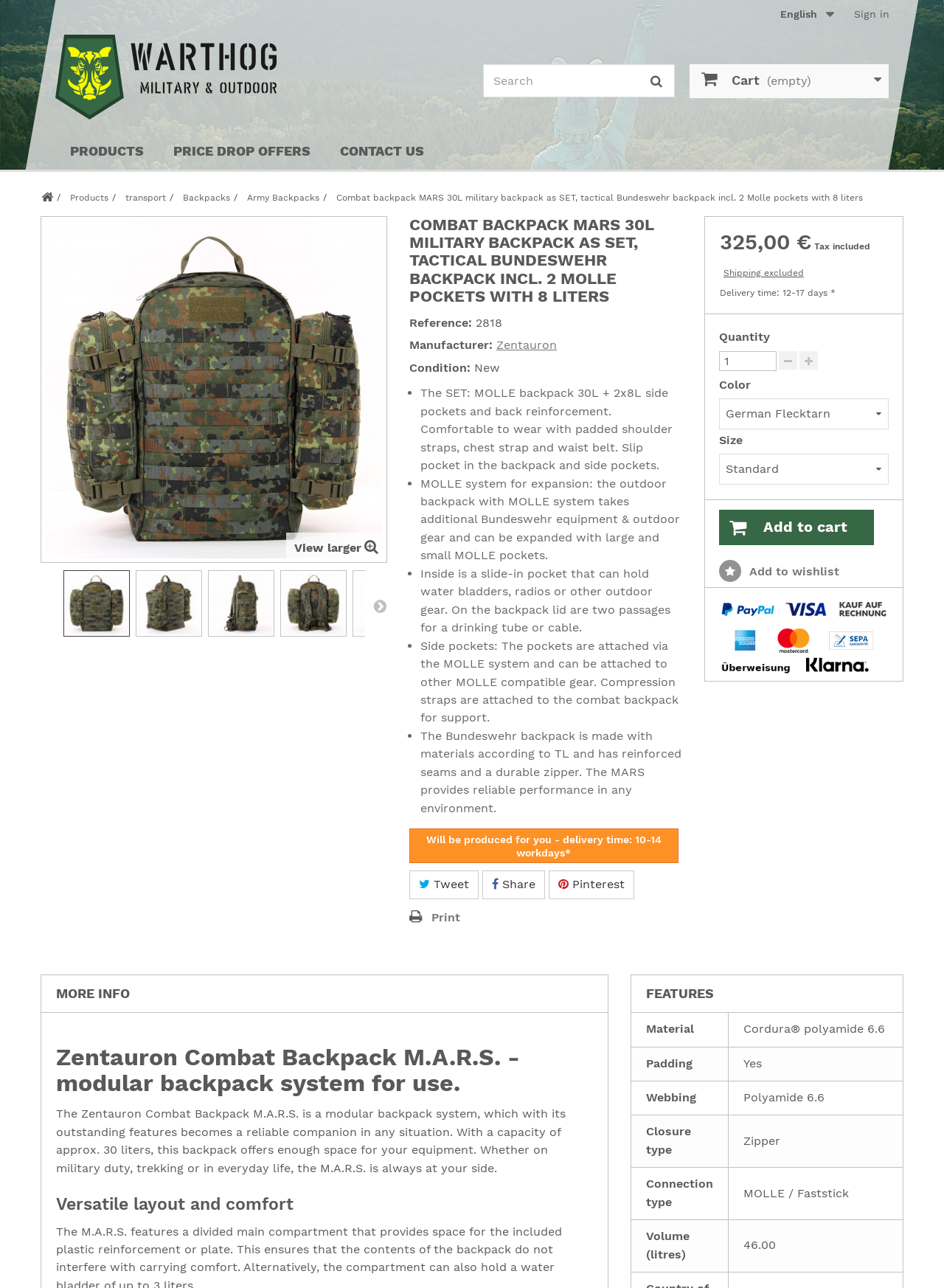Please respond in a single word or phrase: 
How many liters are the side pockets?

8 liters